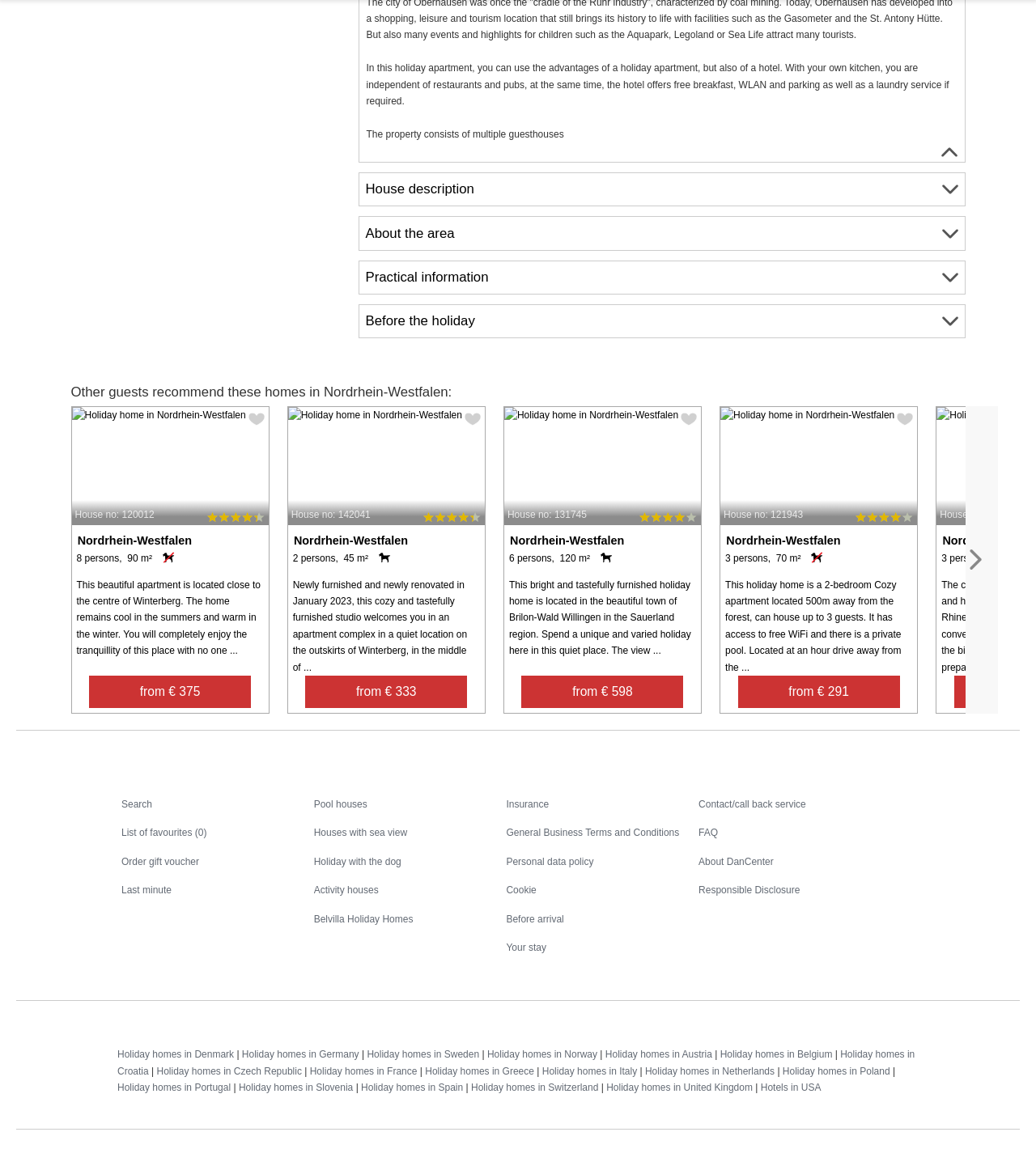Please pinpoint the bounding box coordinates for the region I should click to adhere to this instruction: "Contact us".

[0.674, 0.695, 0.778, 0.705]